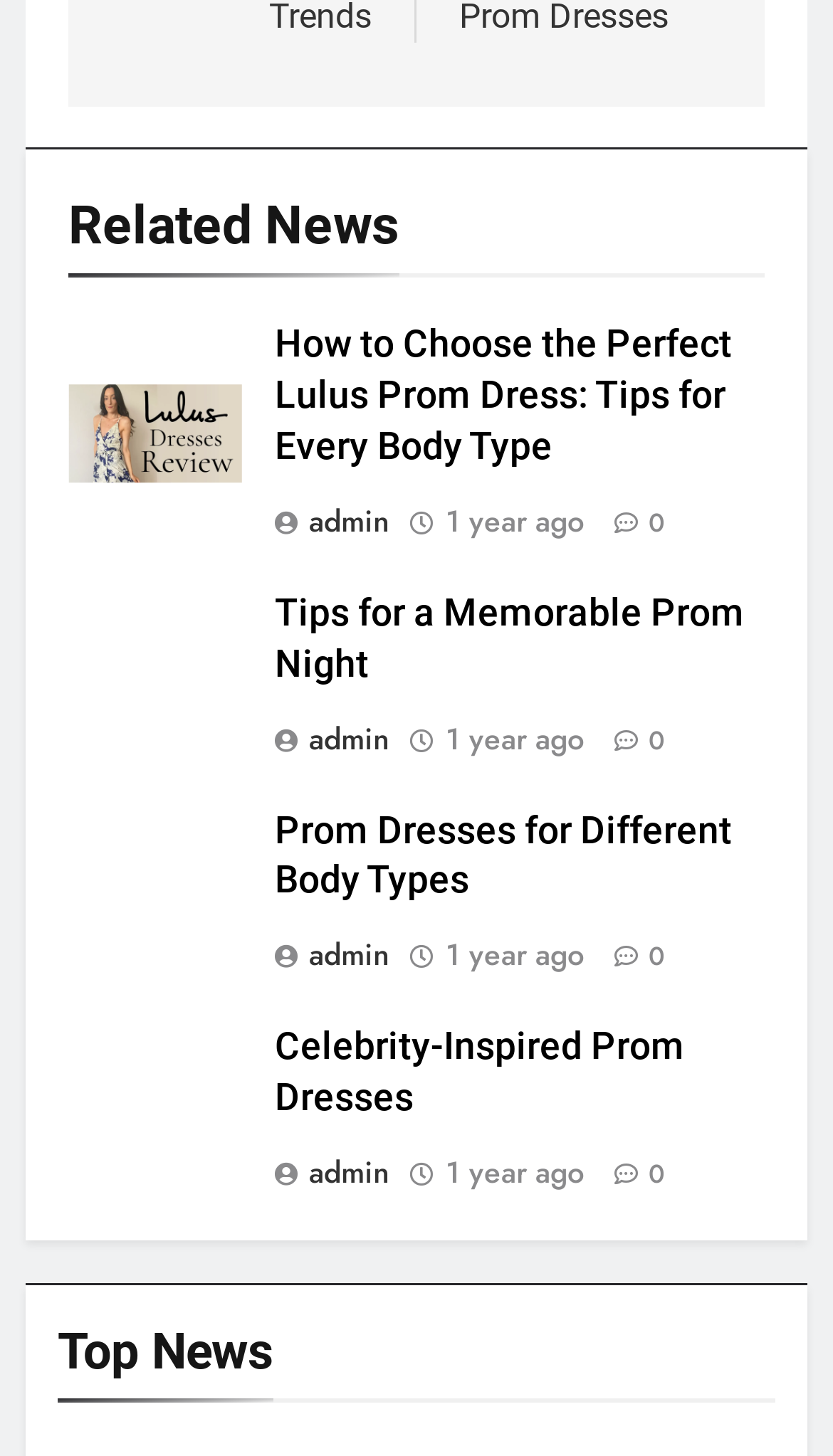Carefully observe the image and respond to the question with a detailed answer:
What is the time period indicated by the '1 year ago' links?

The '1 year ago' links suggest that the articles were published one year ago, providing a timestamp for when the content was posted.